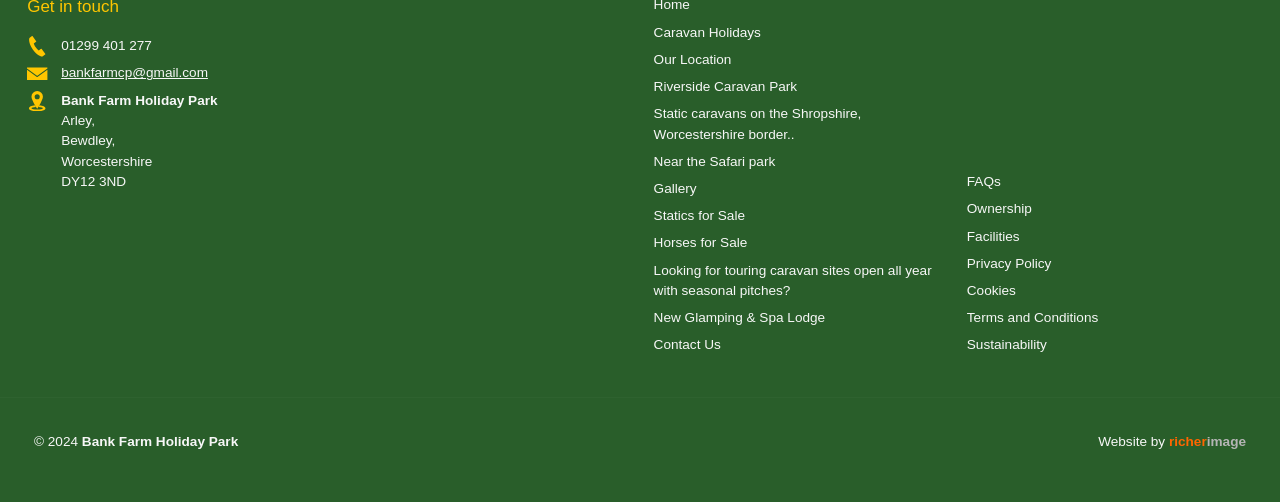What is the location of Bank Farm Holiday Park?
Kindly give a detailed and elaborate answer to the question.

The location of Bank Farm Holiday Park can be found in the top section of the webpage, below the phone number and email address, as a series of static text elements.